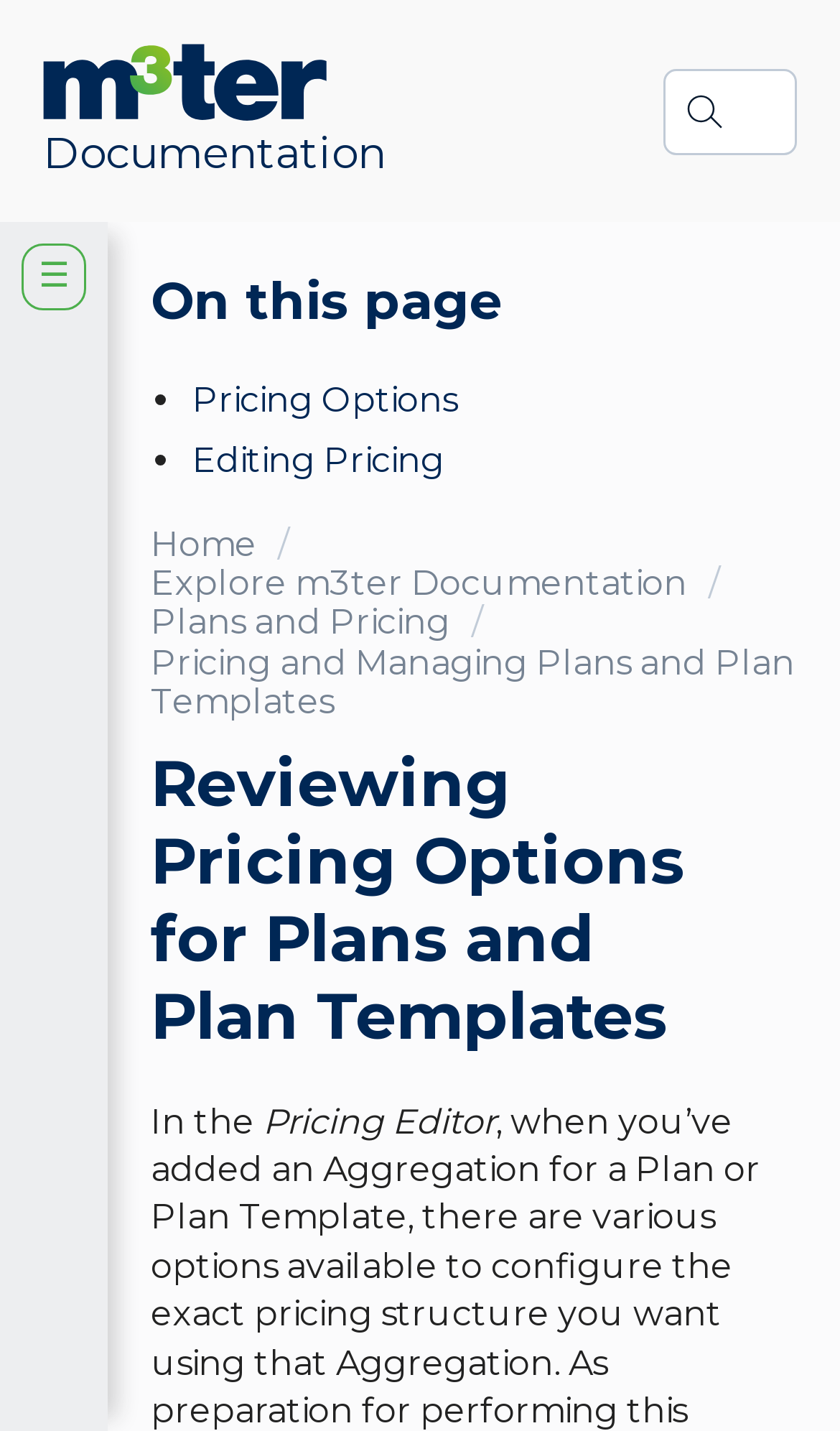Please identify the bounding box coordinates of the region to click in order to complete the given instruction: "go to m3ter homepage". The coordinates should be four float numbers between 0 and 1, i.e., [left, top, right, bottom].

[0.051, 0.062, 0.441, 0.09]